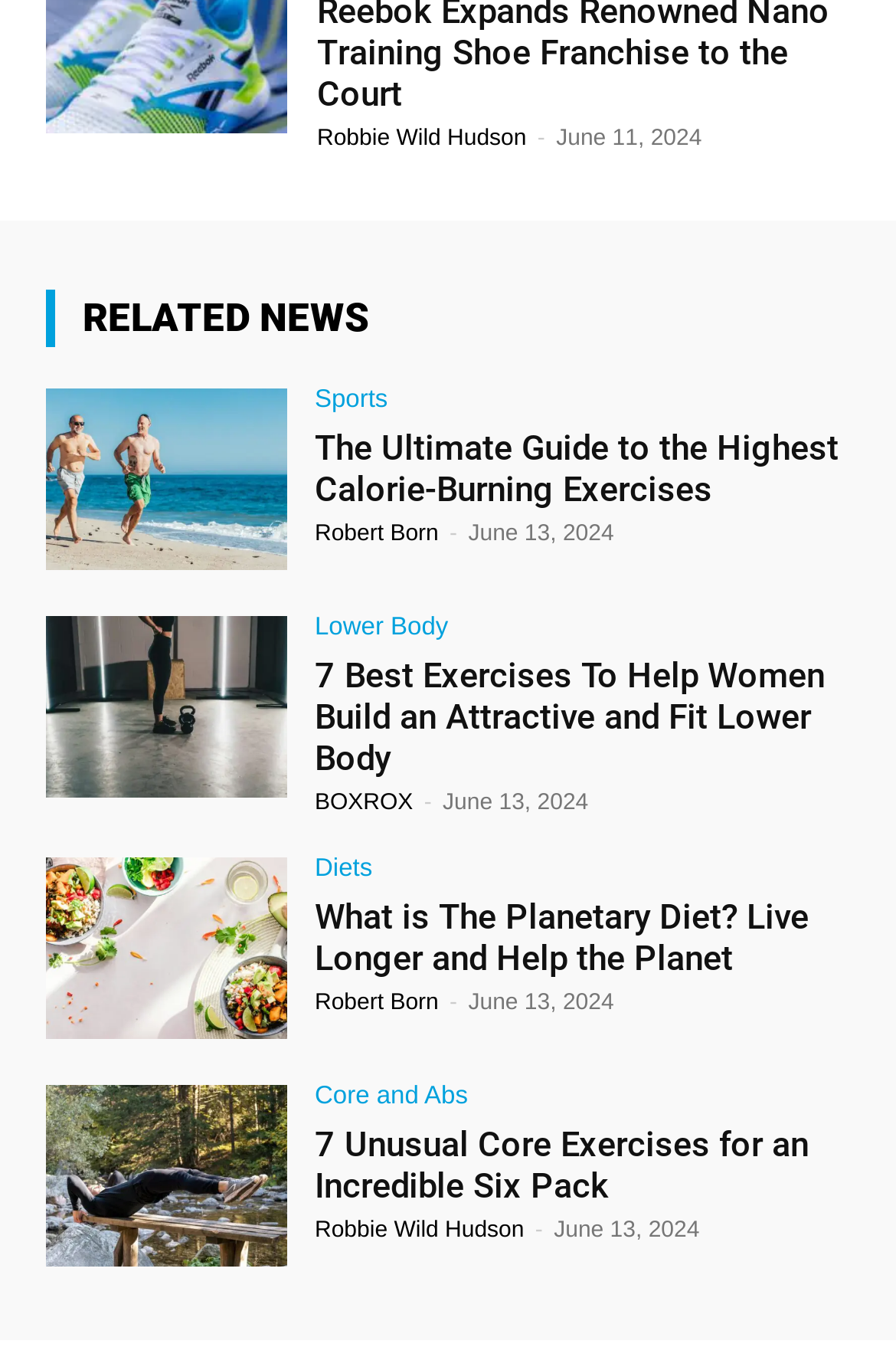Could you locate the bounding box coordinates for the section that should be clicked to accomplish this task: "View 'Sports' news".

[0.351, 0.289, 0.433, 0.308]